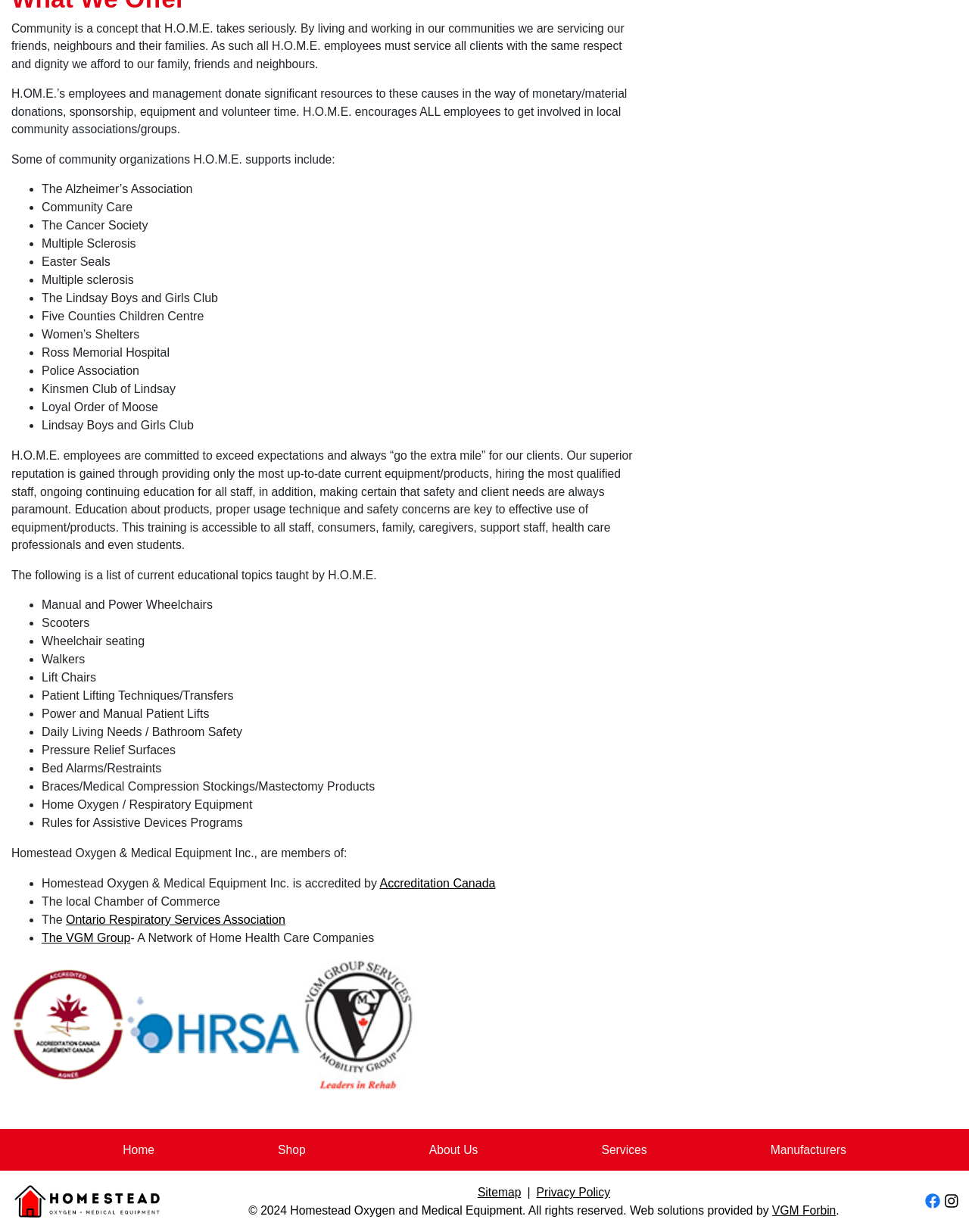What kind of equipment does H.O.M.E. provide?
Refer to the image and offer an in-depth and detailed answer to the question.

The webpage lists various types of equipment that H.O.M.E. provides, including wheelchairs, scooters, walkers, lift chairs, and oxygen equipment, among others.